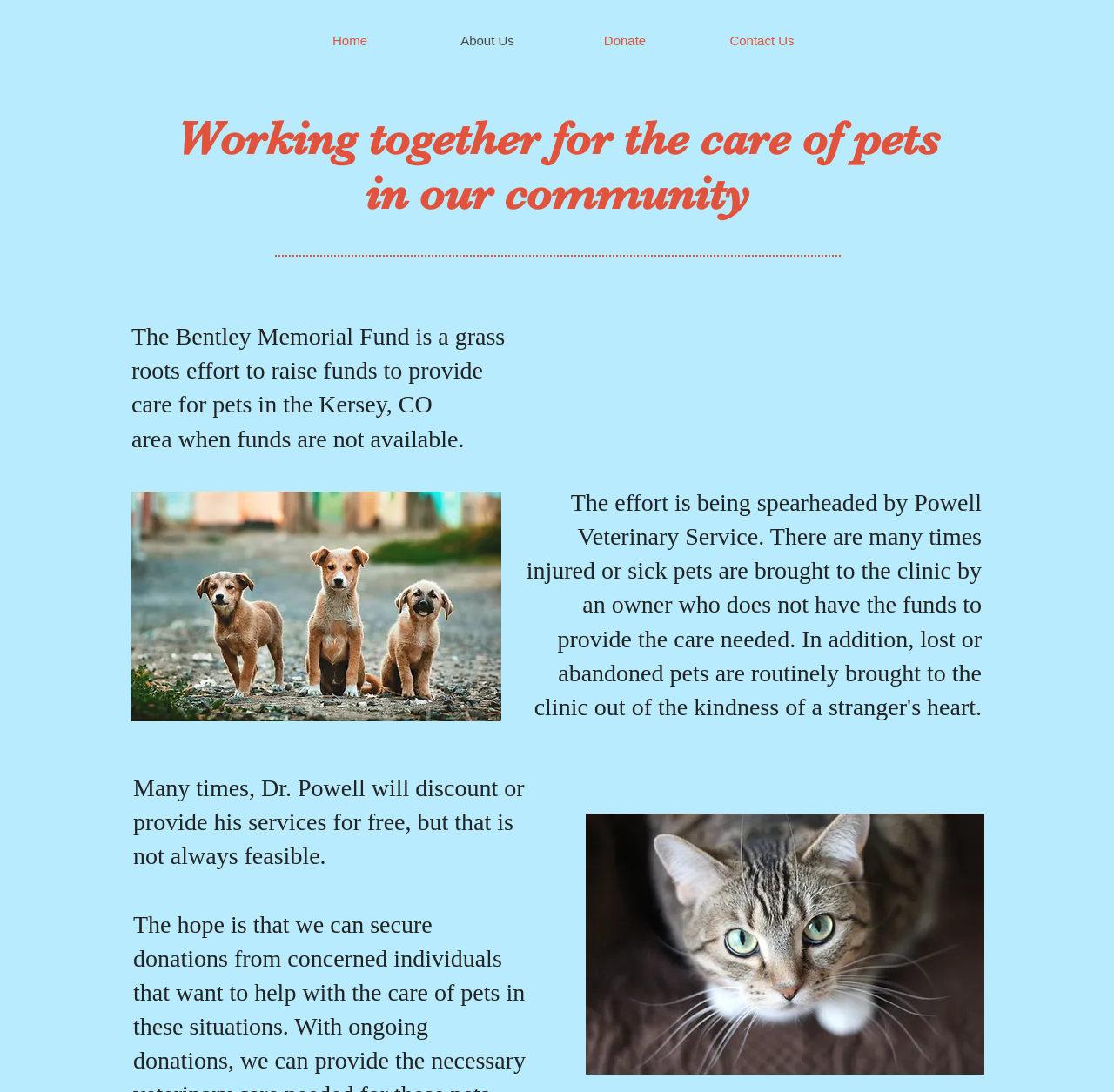Give the bounding box coordinates for the element described by: "About Us".

[0.376, 0.025, 0.499, 0.049]